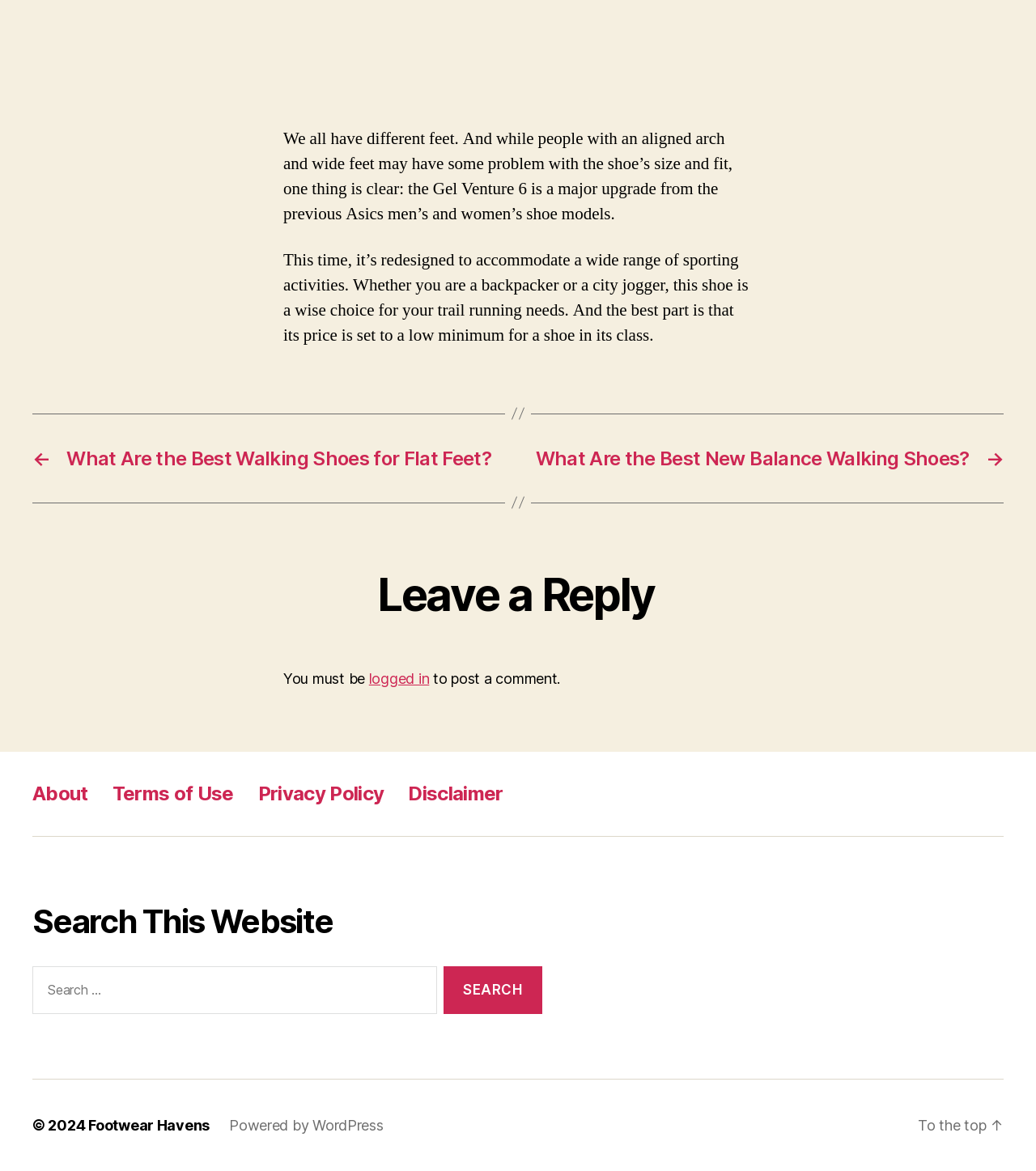Pinpoint the bounding box coordinates of the clickable element needed to complete the instruction: "Click to go to the top of the page". The coordinates should be provided as four float numbers between 0 and 1: [left, top, right, bottom].

[0.886, 0.953, 0.969, 0.968]